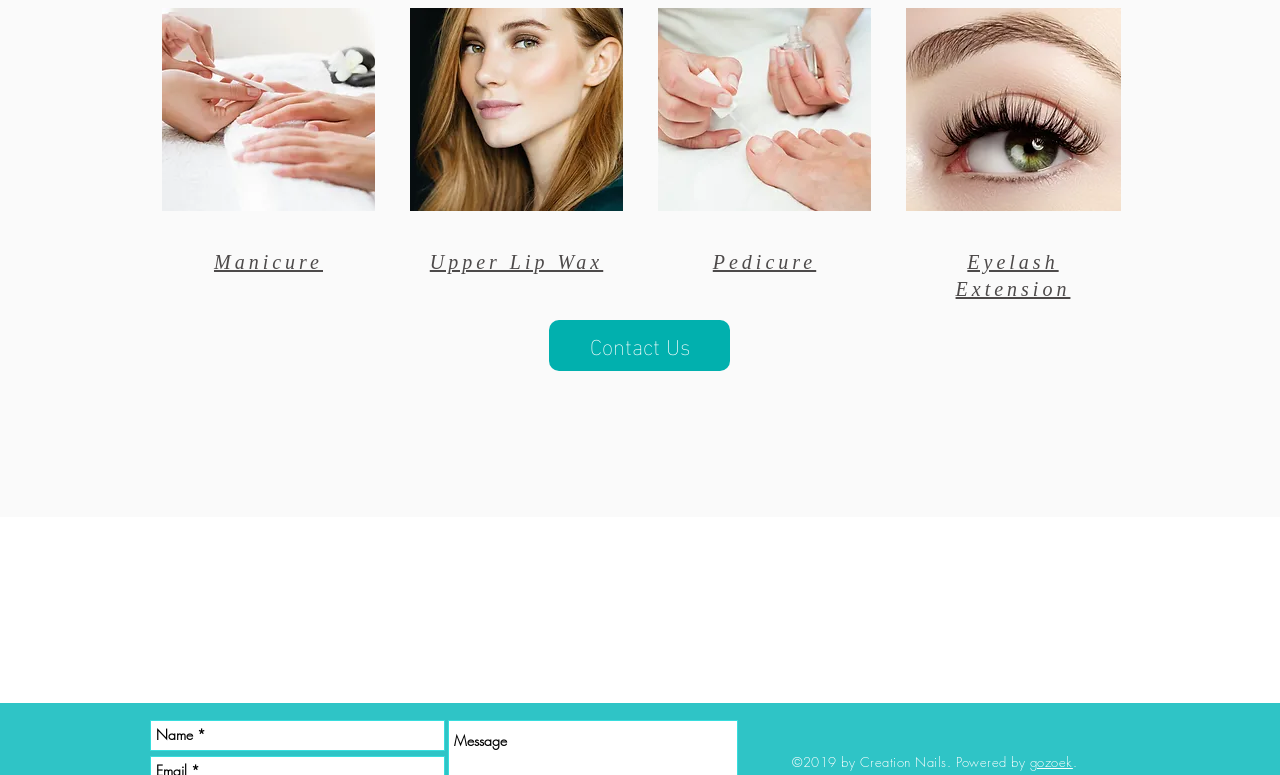Determine the bounding box coordinates of the target area to click to execute the following instruction: "Click on Pedicure."

[0.514, 0.01, 0.68, 0.272]